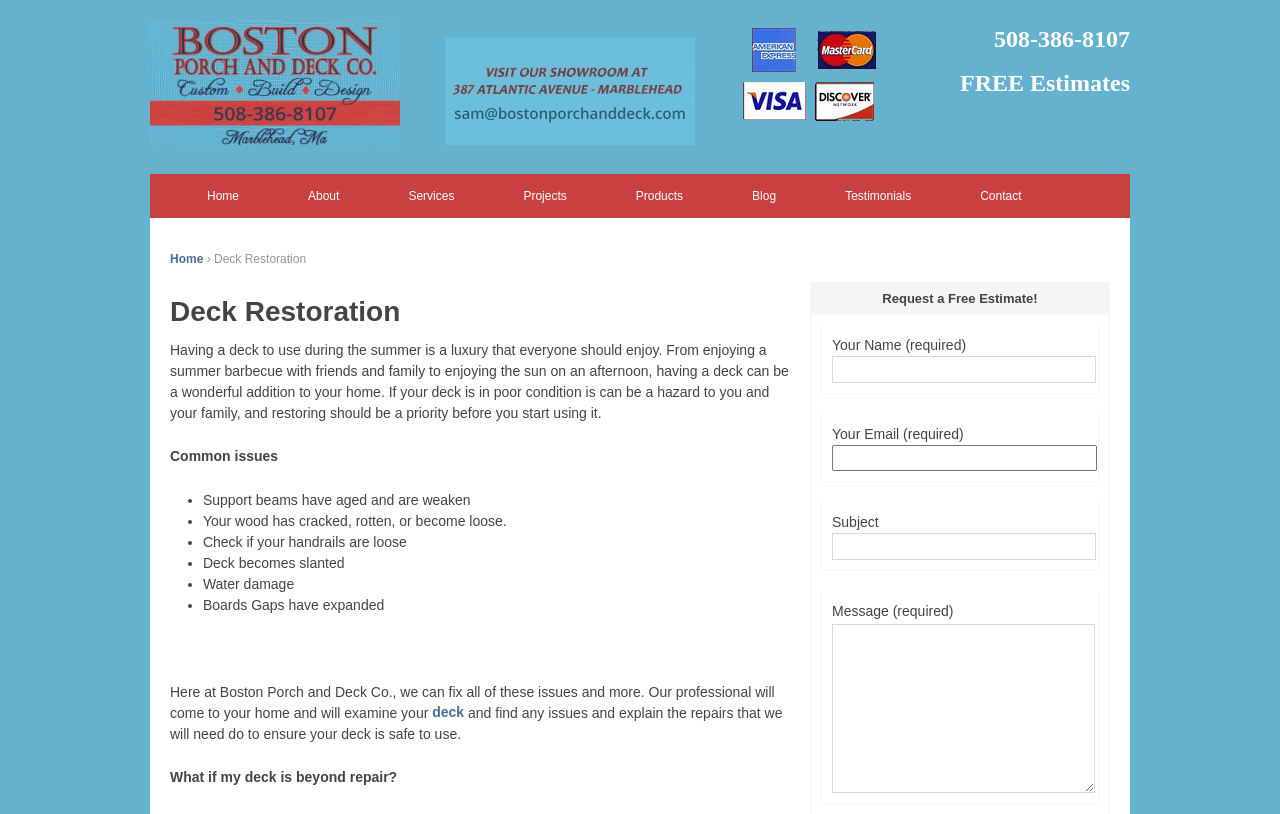Locate the bounding box coordinates of the UI element described by: "FREE Estimates". The bounding box coordinates should consist of four float numbers between 0 and 1, i.e., [left, top, right, bottom].

[0.75, 0.077, 0.883, 0.121]